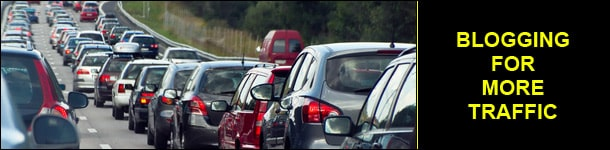Produce a meticulous caption for the image.

The image depicts a busy highway filled with rows of cars, symbolizing heavy traffic. Accompanying the visual is a bold and attention-grabbing text on the right that reads "BLOGGING FOR MORE TRAFFIC." This juxtaposition of visual and text serves to emphasize the concept of increasing traffic—both in the literal sense of vehicles on the road and the figurative sense of web traffic generated through blogging. The overall theme highlights how effective blogging strategies can drive more visitors to a website, aligning with the broader messaging about utilizing blogs to enhance online presence and engagement.